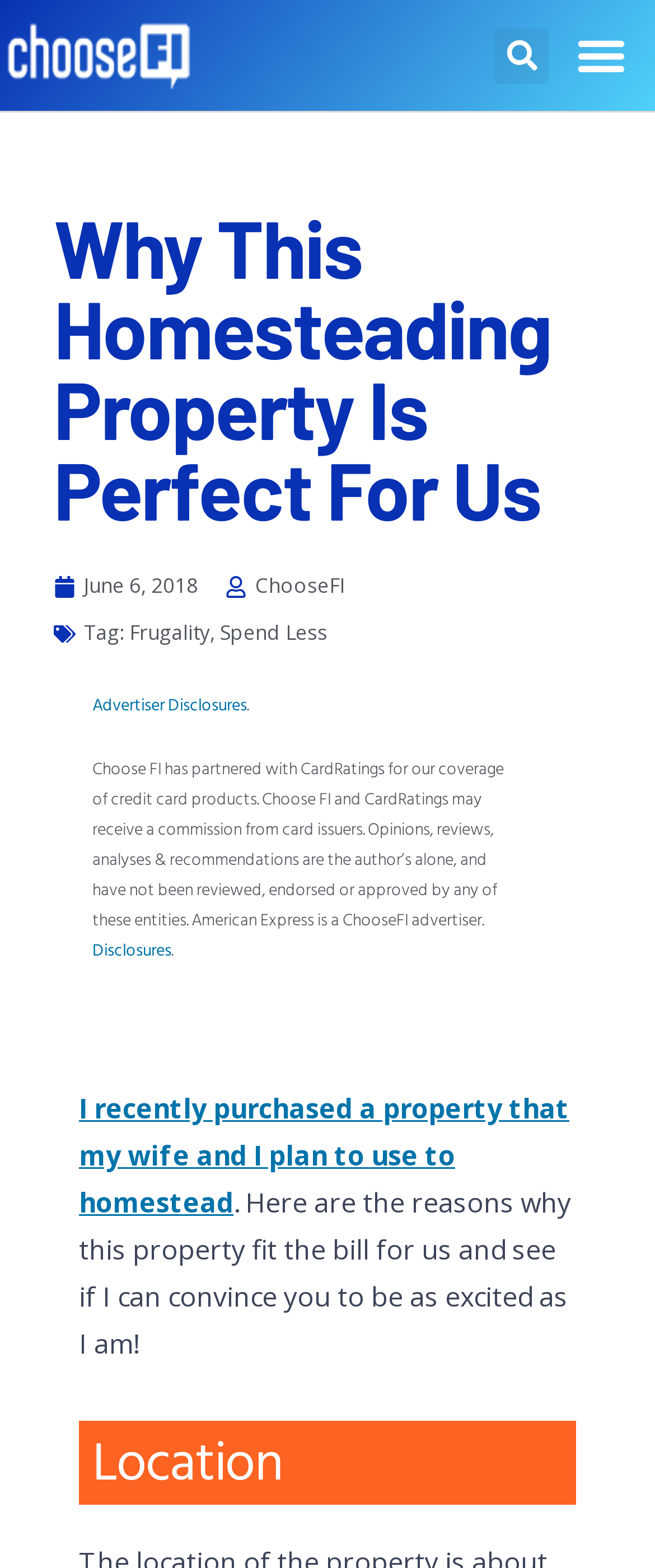Answer the question with a single word or phrase: 
What are the tags associated with the article?

Frugality, Spend Less